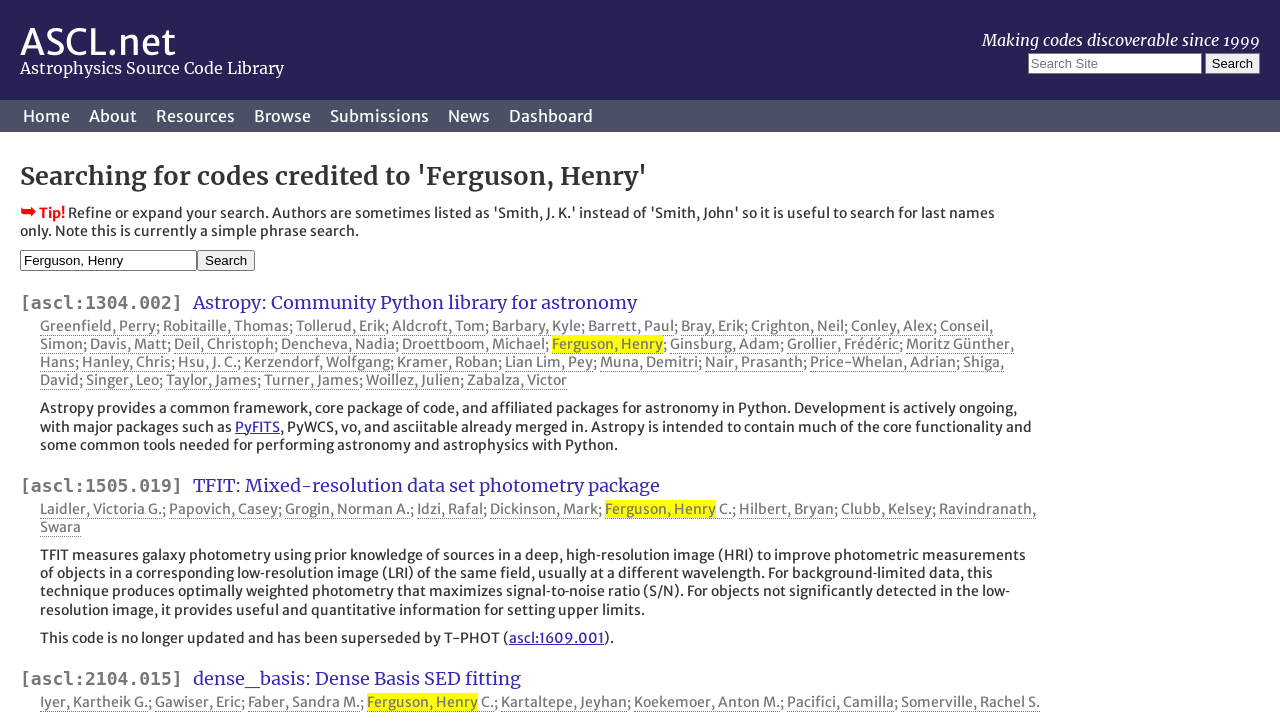Could you locate the bounding box coordinates for the section that should be clicked to accomplish this task: "Visit the 'FEATURES' section".

None